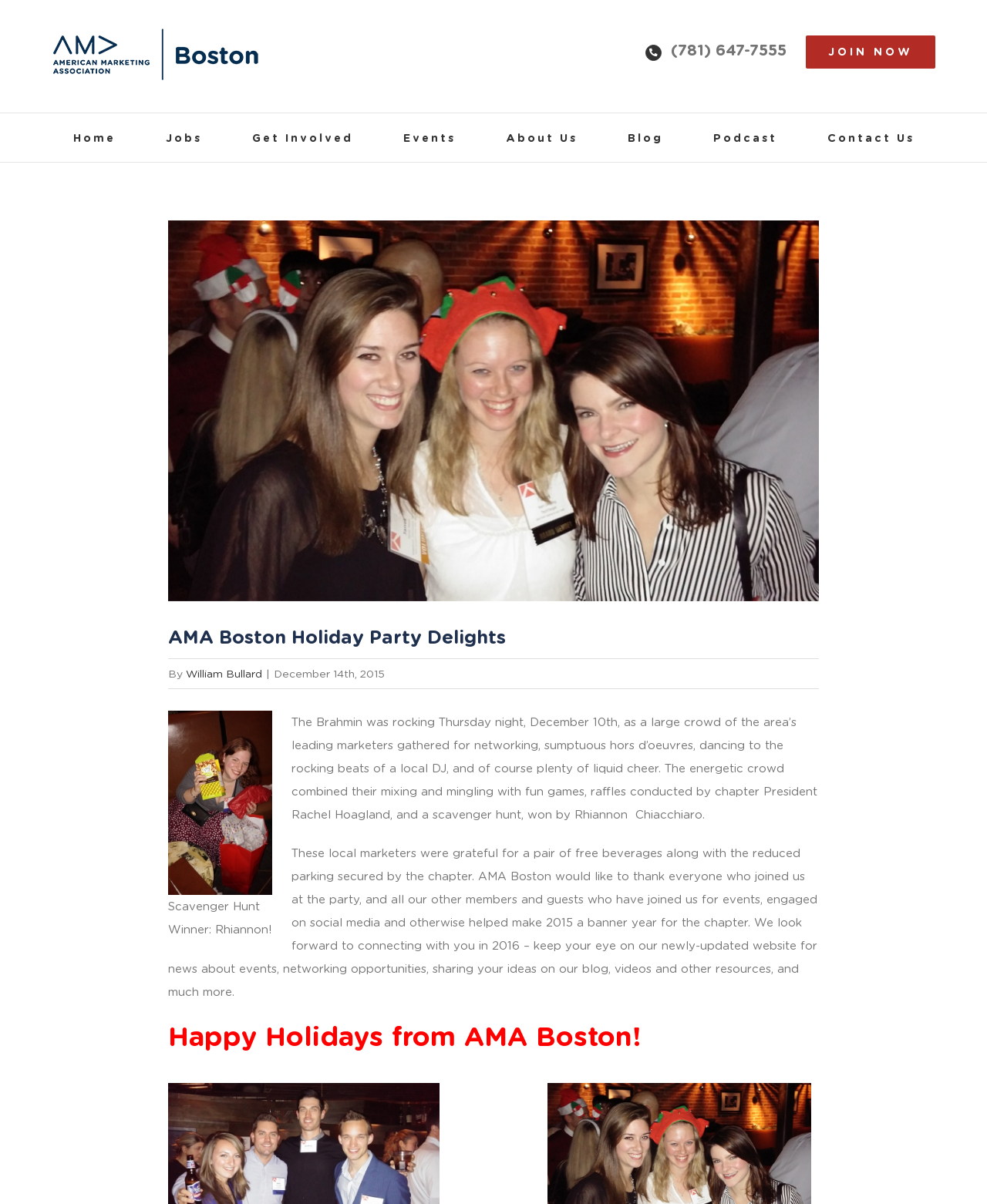Respond with a single word or phrase to the following question:
What is the purpose of the link 'JOIN NOW'?

To join AMA Boston